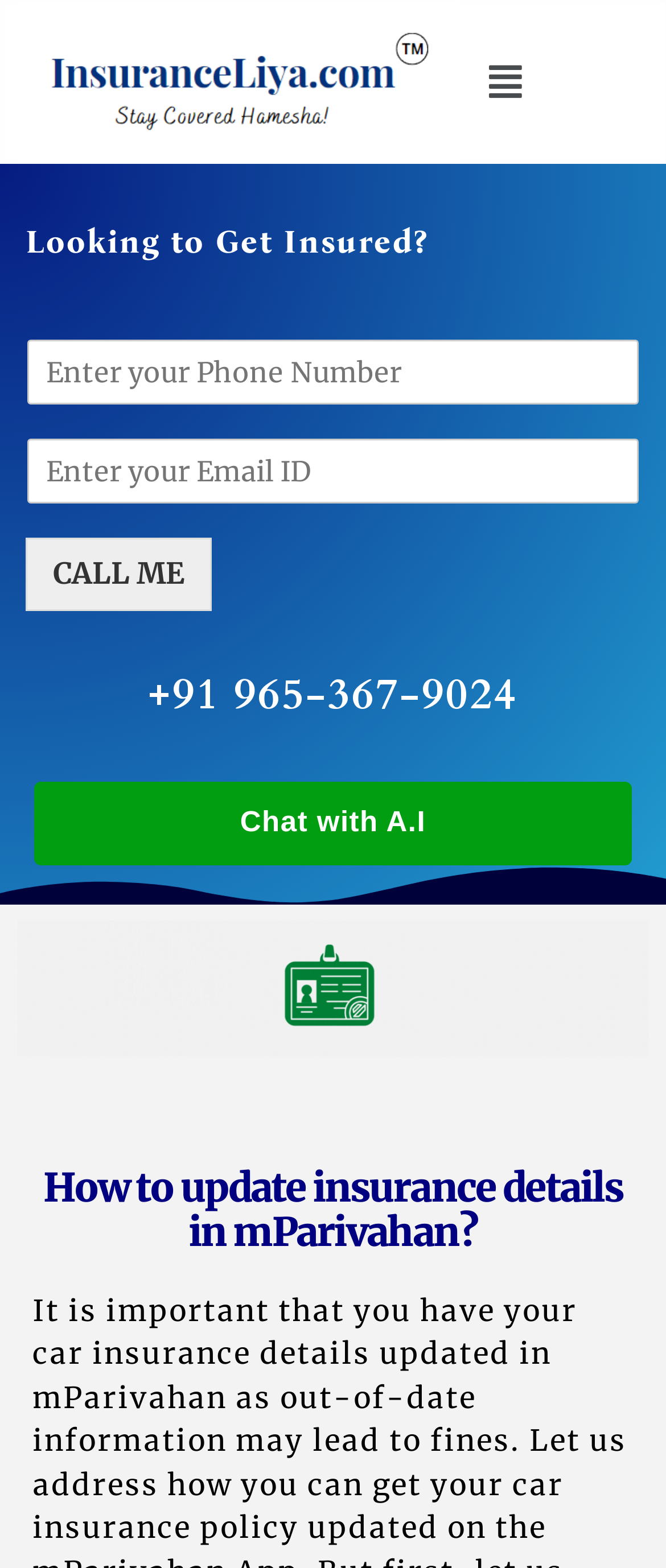What is the purpose of the phone number field?
Respond to the question with a single word or phrase according to the image.

To enter phone number